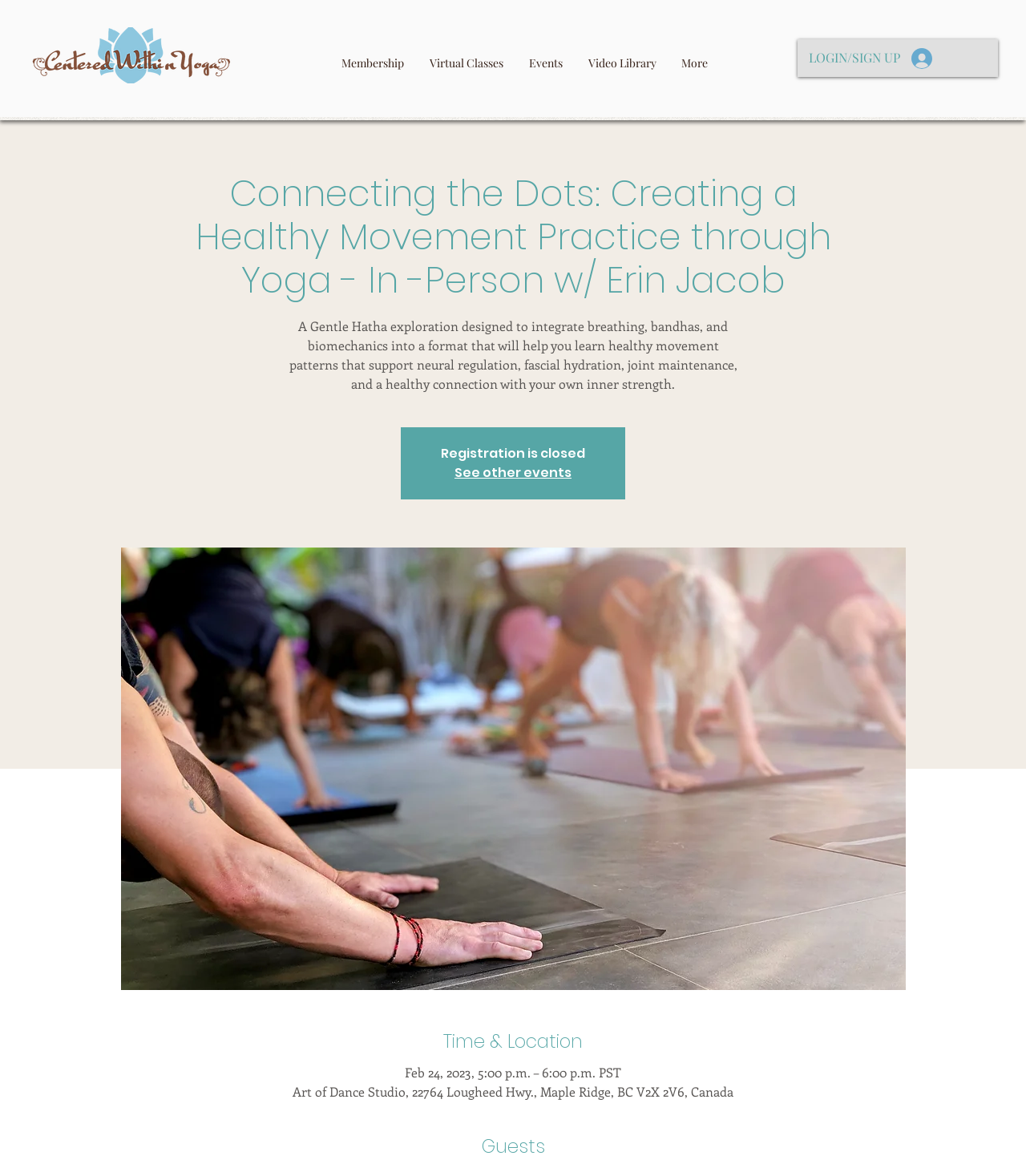Please identify the bounding box coordinates of the clickable area that will fulfill the following instruction: "visit the Centered Within Yoga studio website". The coordinates should be in the format of four float numbers between 0 and 1, i.e., [left, top, right, bottom].

[0.03, 0.023, 0.225, 0.071]